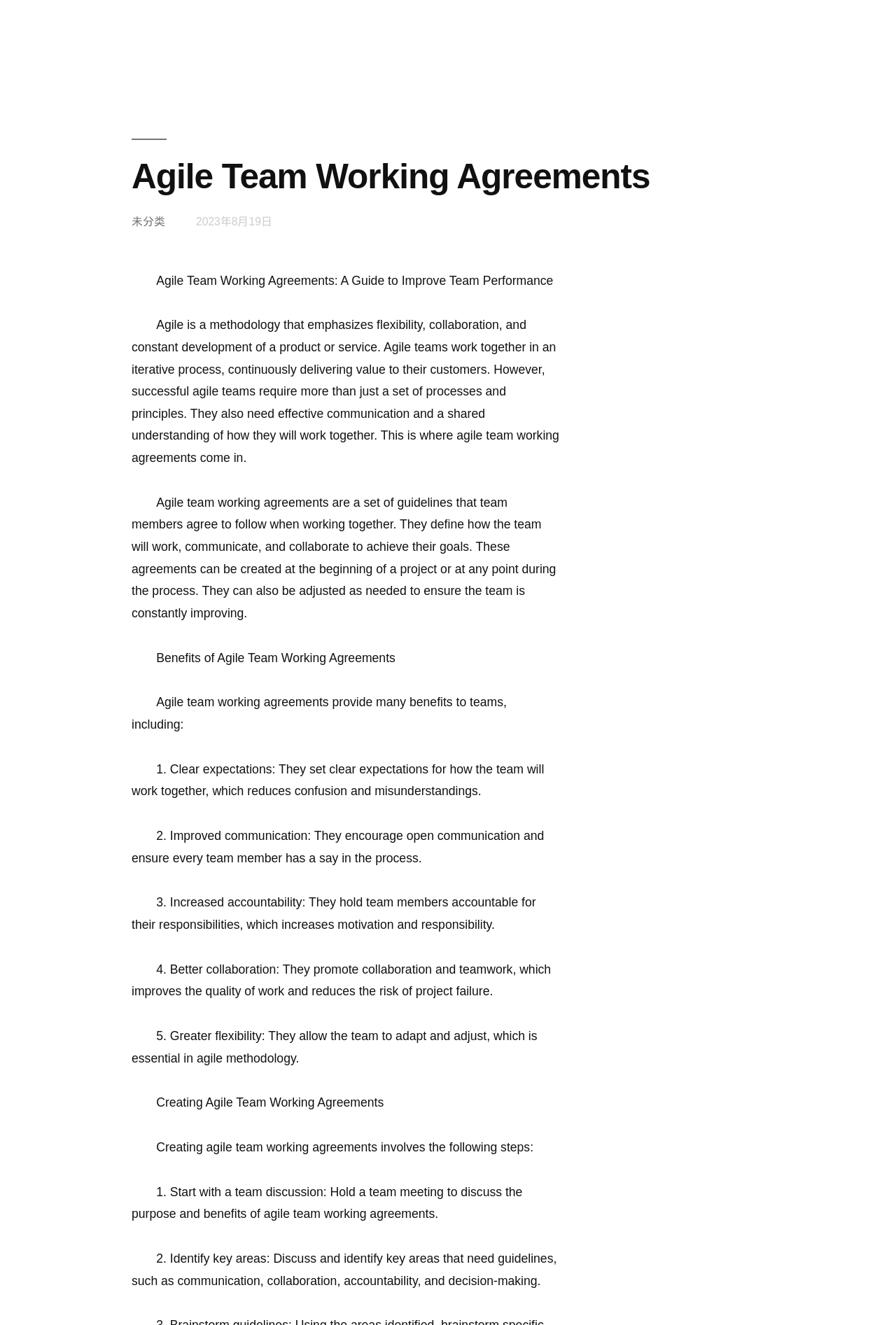When can Agile team working agreements be created?
Please provide a single word or phrase as your answer based on the image.

at the beginning or during the project